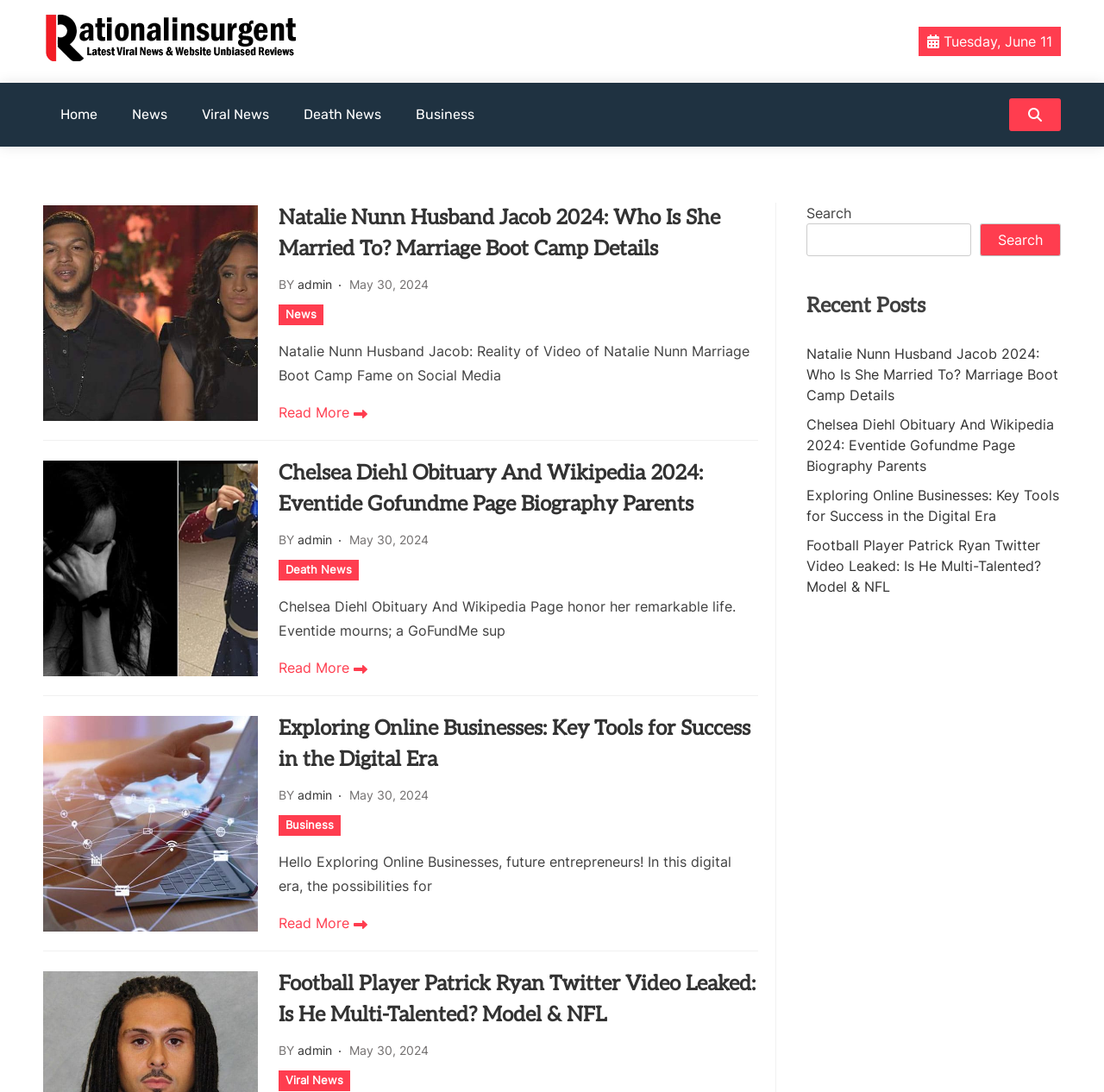Please study the image and answer the question comprehensively:
What is the website's logo?

The website's logo is located at the top left corner of the webpage, and it is an image with the text 'Rationalinsurgent' written on it.